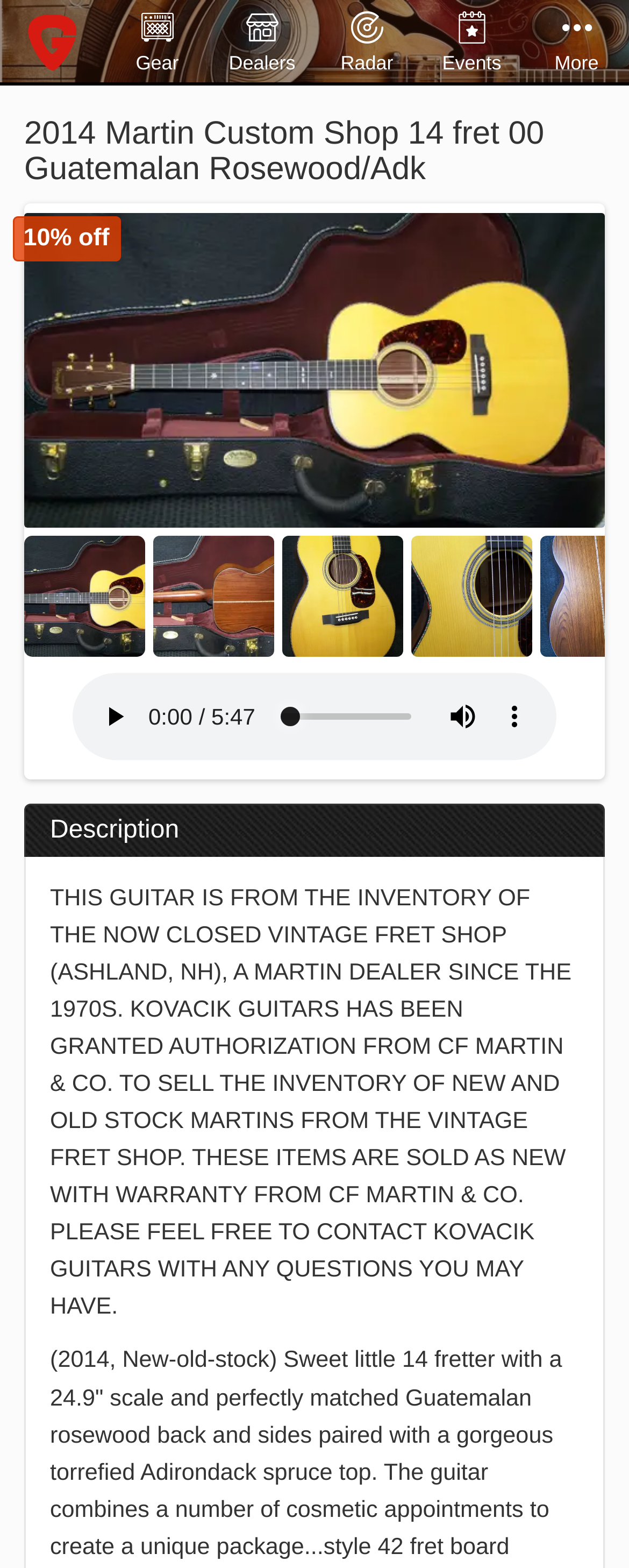Bounding box coordinates must be specified in the format (top-left x, top-left y, bottom-right x, bottom-right y). All values should be floating point numbers between 0 and 1. What are the bounding box coordinates of the UI element described as: parent_node: Gear

[0.0, 0.0, 0.167, 0.055]